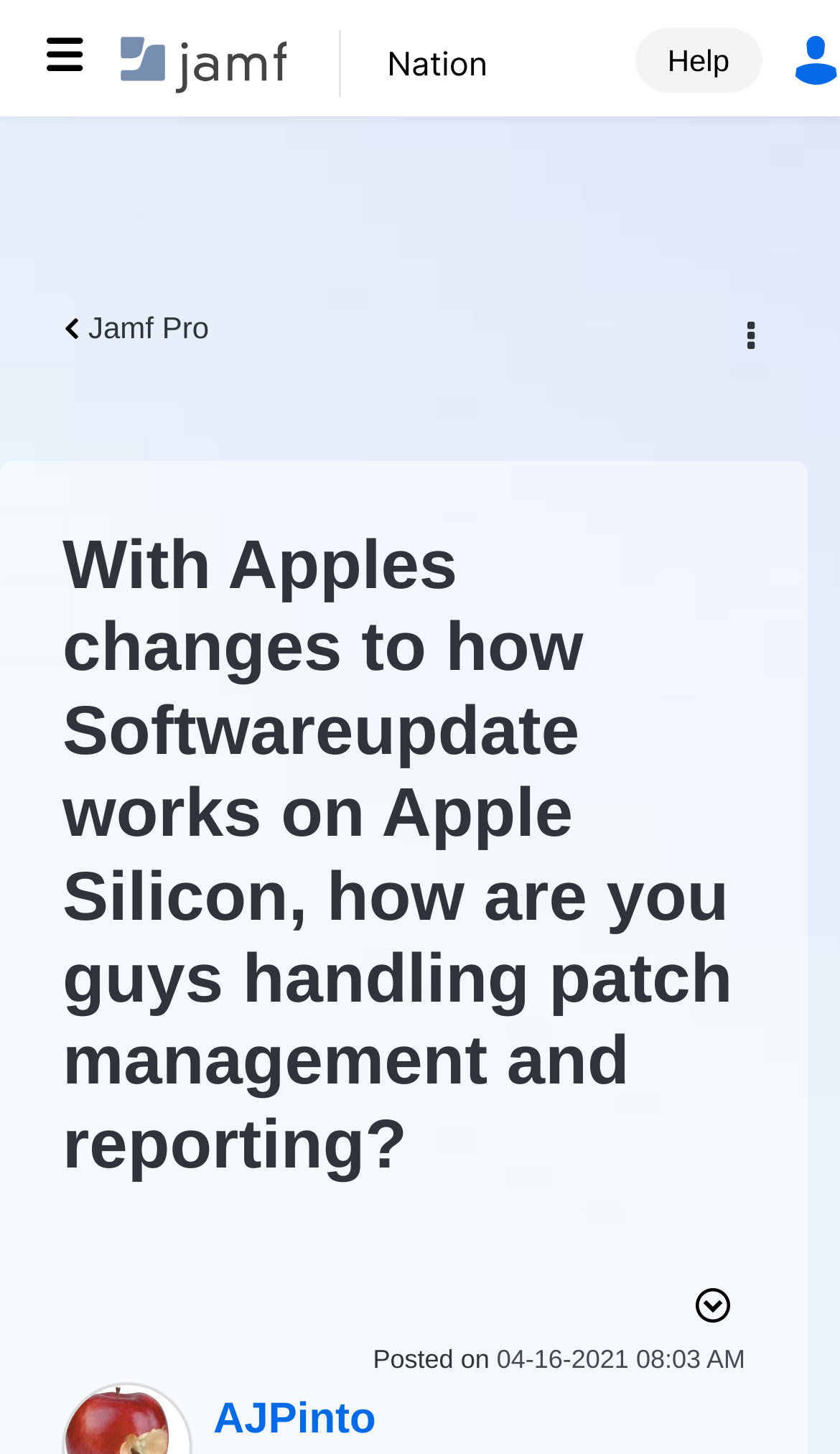When was the post published?
From the details in the image, provide a complete and detailed answer to the question.

I found the answer by reading the static text elements with the dates and time, specifically the elements with the text '‎04-16-2021' and '08:03 AM'.